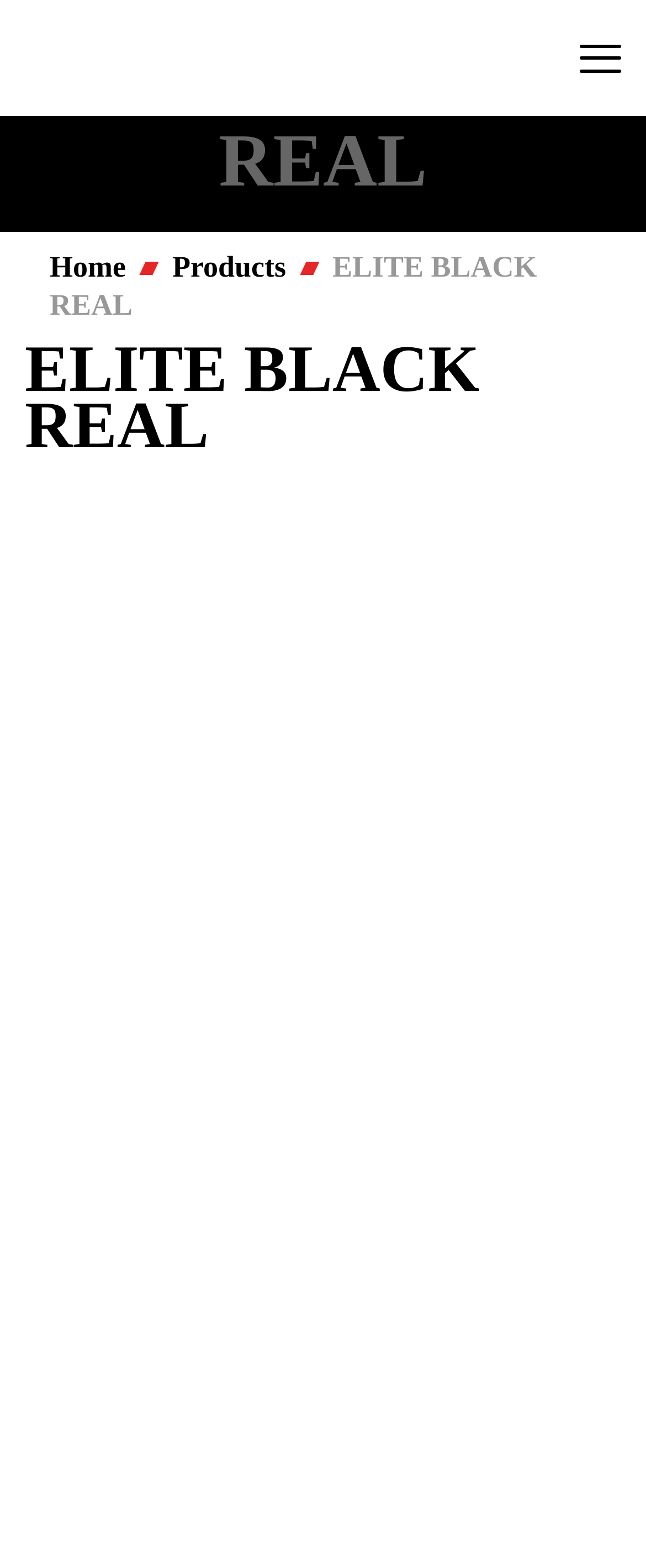How many breadcrumb items are there?
Refer to the screenshot and answer in one word or phrase.

3